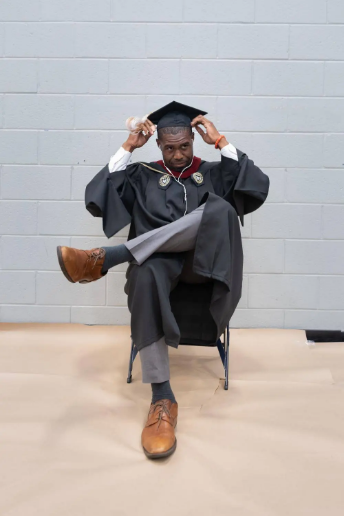Answer the following query concisely with a single word or phrase:
What is the color of the walls in the background?

gray